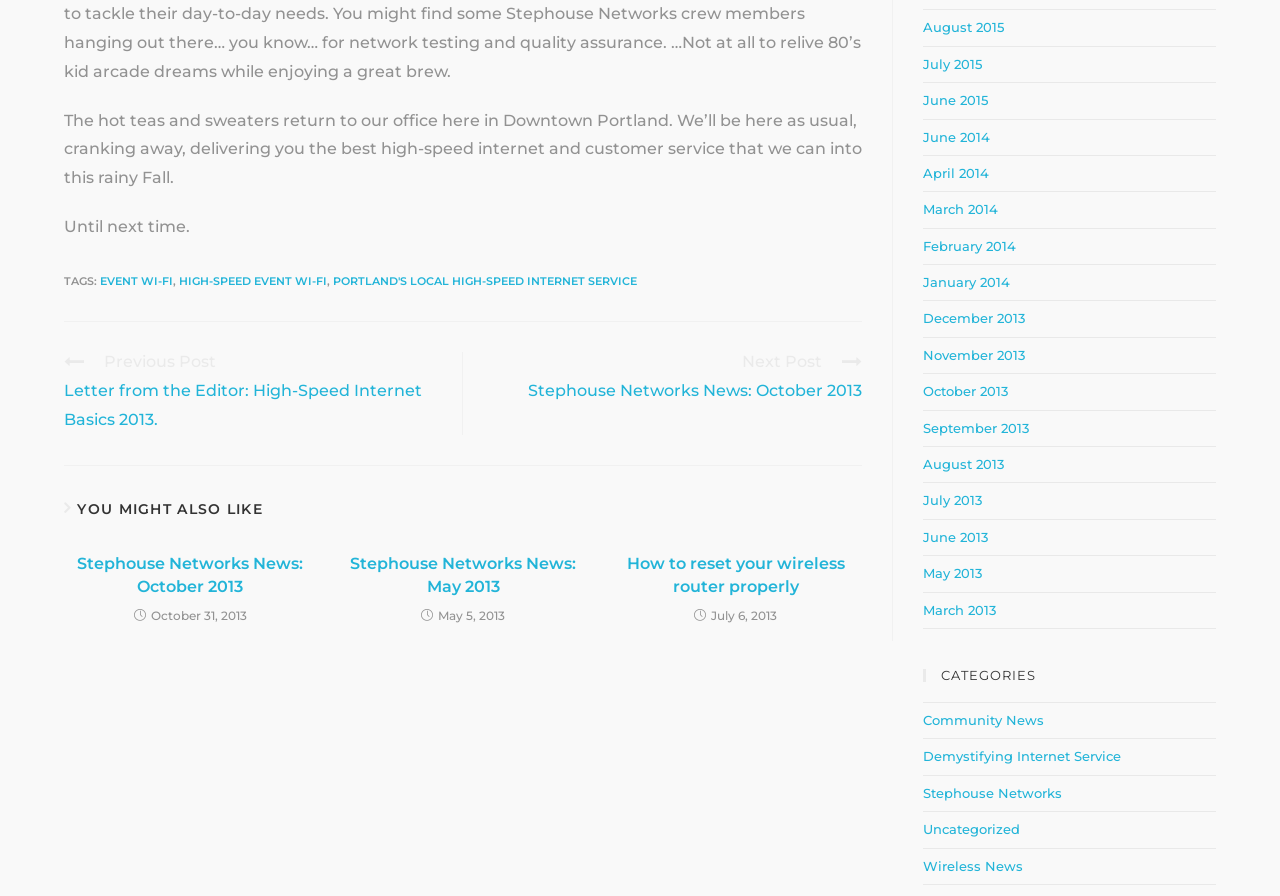Determine the coordinates of the bounding box that should be clicked to complete the instruction: "Go to 'PORTLAND'S LOCAL HIGH-SPEED INTERNET SERVICE'". The coordinates should be represented by four float numbers between 0 and 1: [left, top, right, bottom].

[0.26, 0.305, 0.498, 0.321]